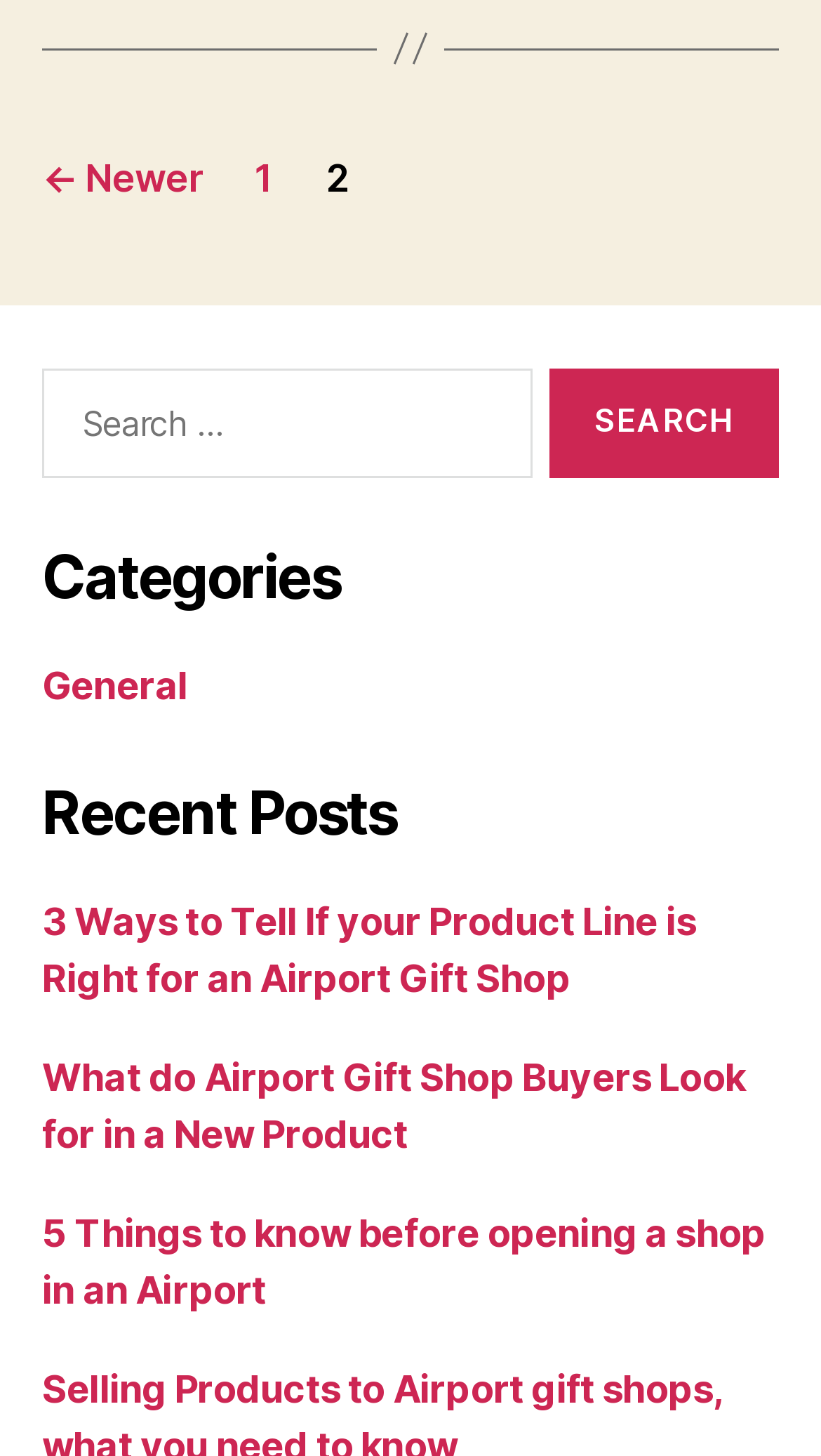Please locate the bounding box coordinates of the element that should be clicked to achieve the given instruction: "Click on the 'General' category".

[0.051, 0.455, 0.229, 0.485]